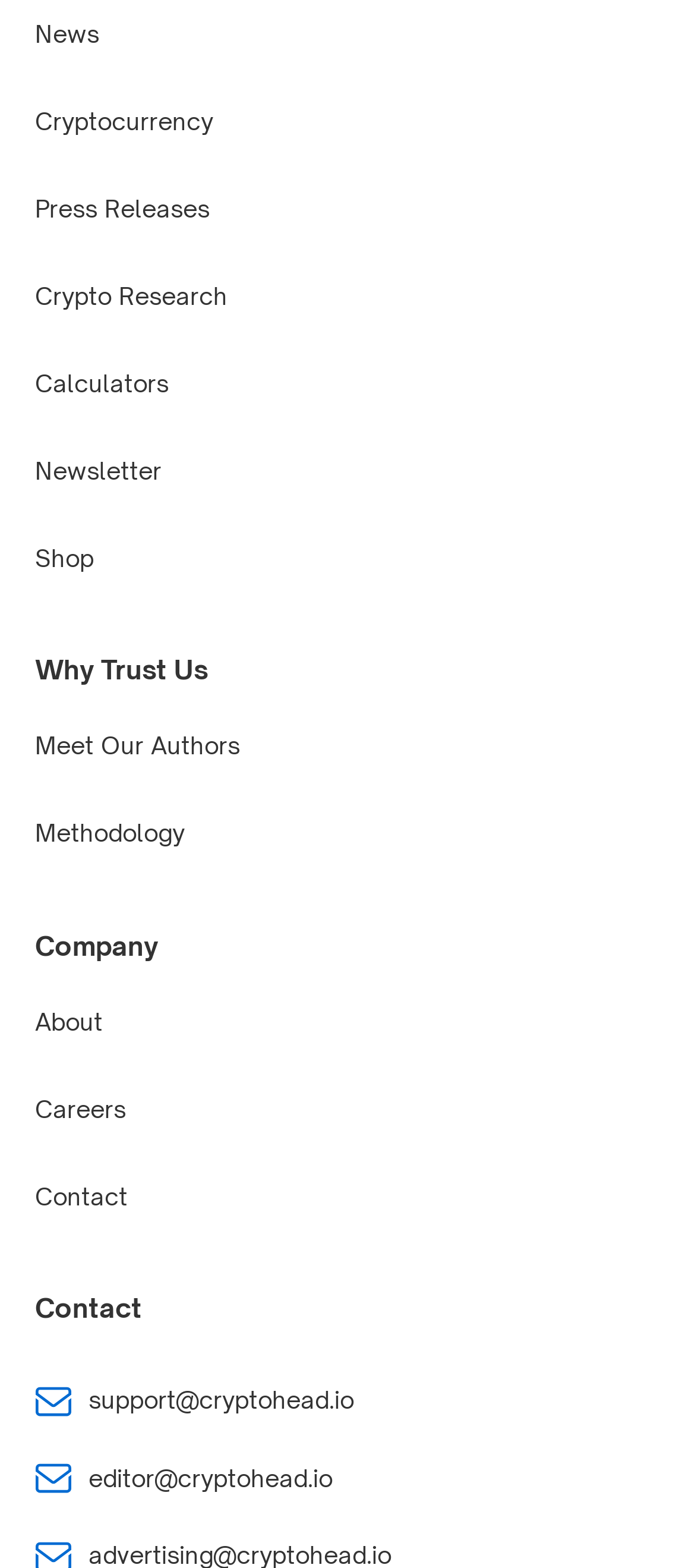What is the email address for contacting the editor?
Based on the image content, provide your answer in one word or a short phrase.

editor@cryptohead.io